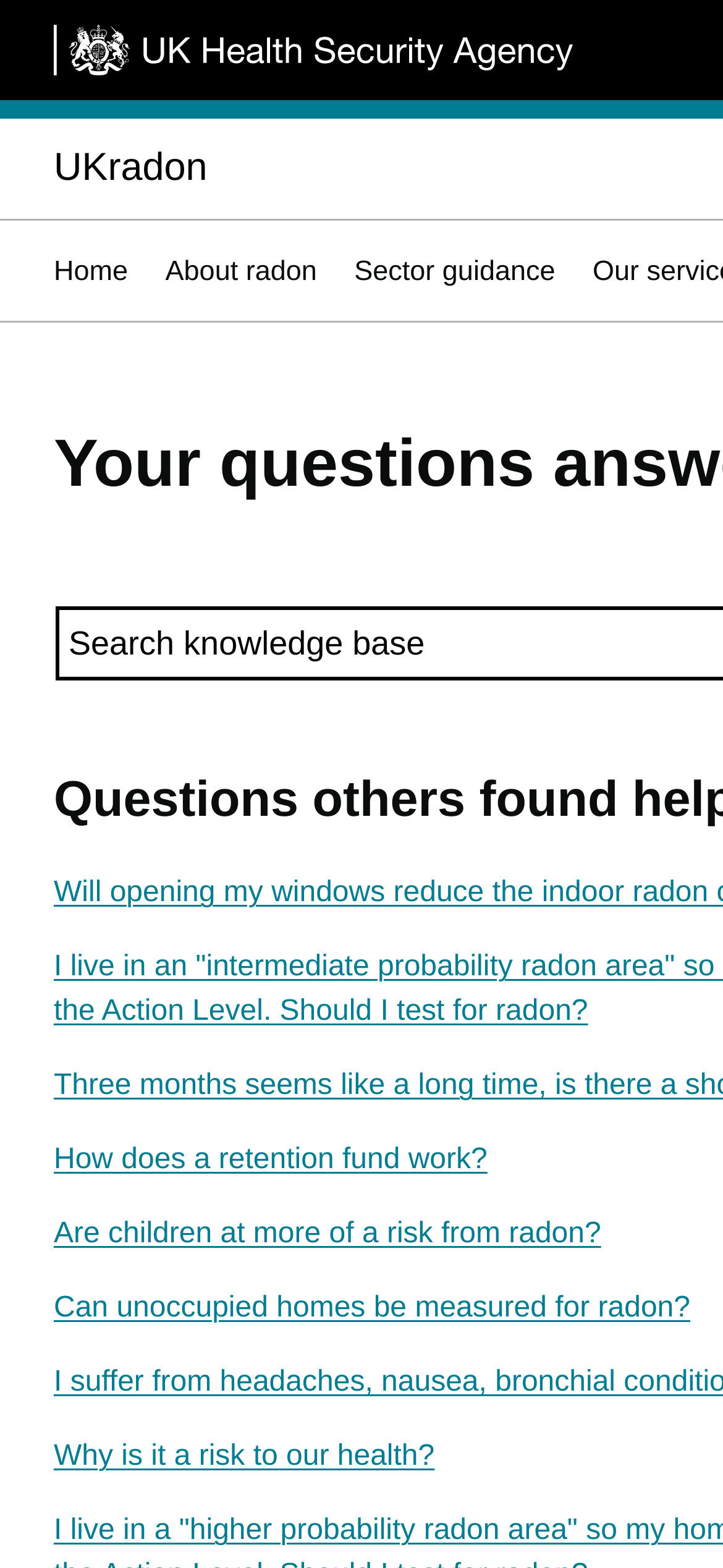Provide a thorough description of the webpage you see.

The webpage is titled "UKradon - FAQ" and appears to be a frequently asked questions page about radon. At the top-left corner, there is a "Skip to main content" link. Next to it, there is a link with no text, possibly an icon or logo. Below these elements, the main heading "UKradon" is displayed, with a link to the same title below it.

The page has a navigation menu with four links: "Home", "About radon", "Sector guidance", and a search function labeled "Search knowledge base" which is positioned below the "Sector guidance" link. 

The main content of the page consists of four FAQs, each presented as a link. These questions are: "How does a retention fund work?", "Are children at more of a risk from radon?", "Can unoccupied homes be measured for radon?", and "Why is it a risk to our health?". These links are stacked vertically, with the first question at the top and the last question at the bottom.